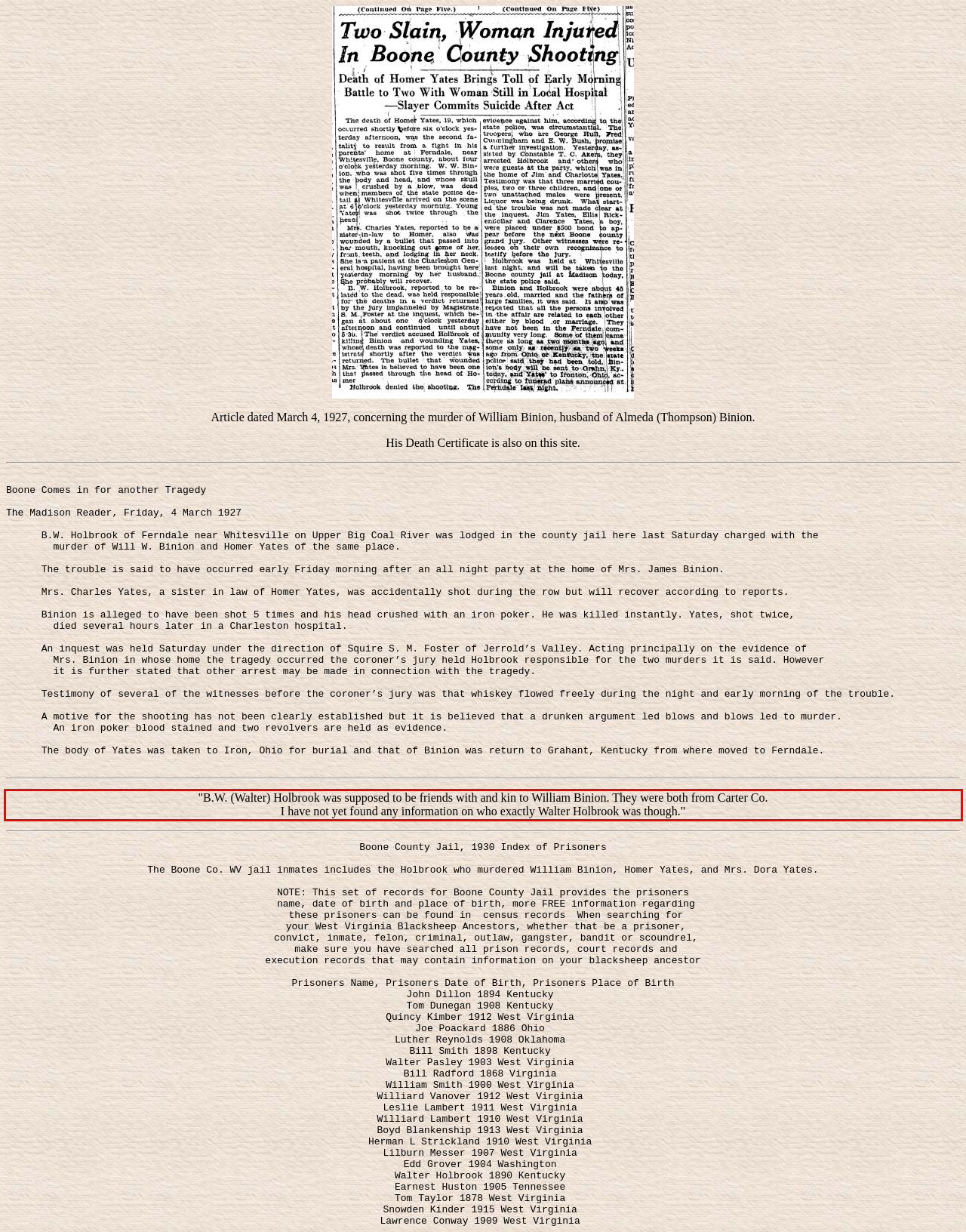Using the provided screenshot of a webpage, recognize the text inside the red rectangle bounding box by performing OCR.

"B.W. (Walter) Holbrook was supposed to be friends with and kin to William Binion. They were both from Carter Co. I have not yet found any information on who exactly Walter Holbrook was though."